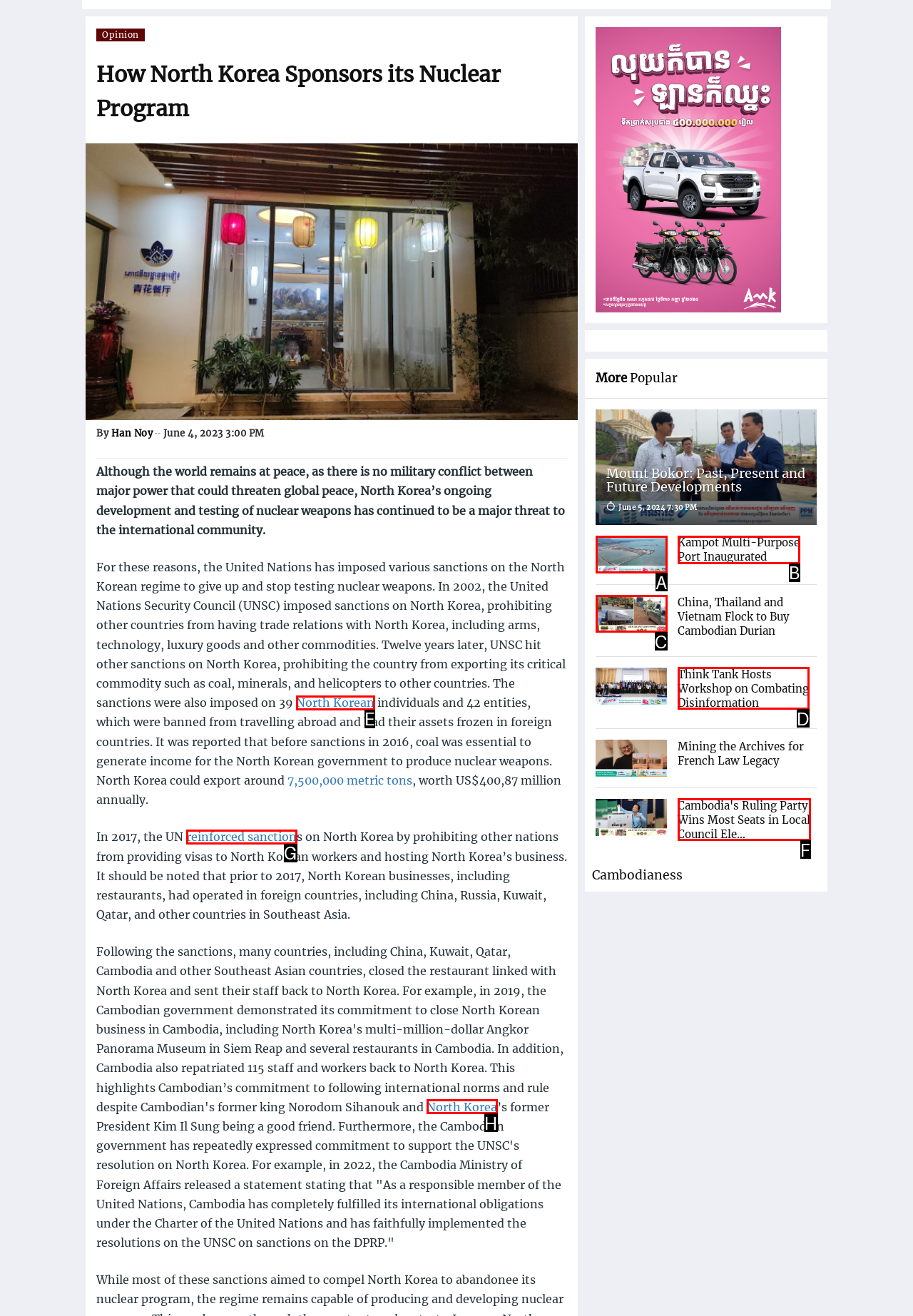Using the description: Kampot​ Multi-Purpose Port Inaugurated
Identify the letter of the corresponding UI element from the choices available.

B